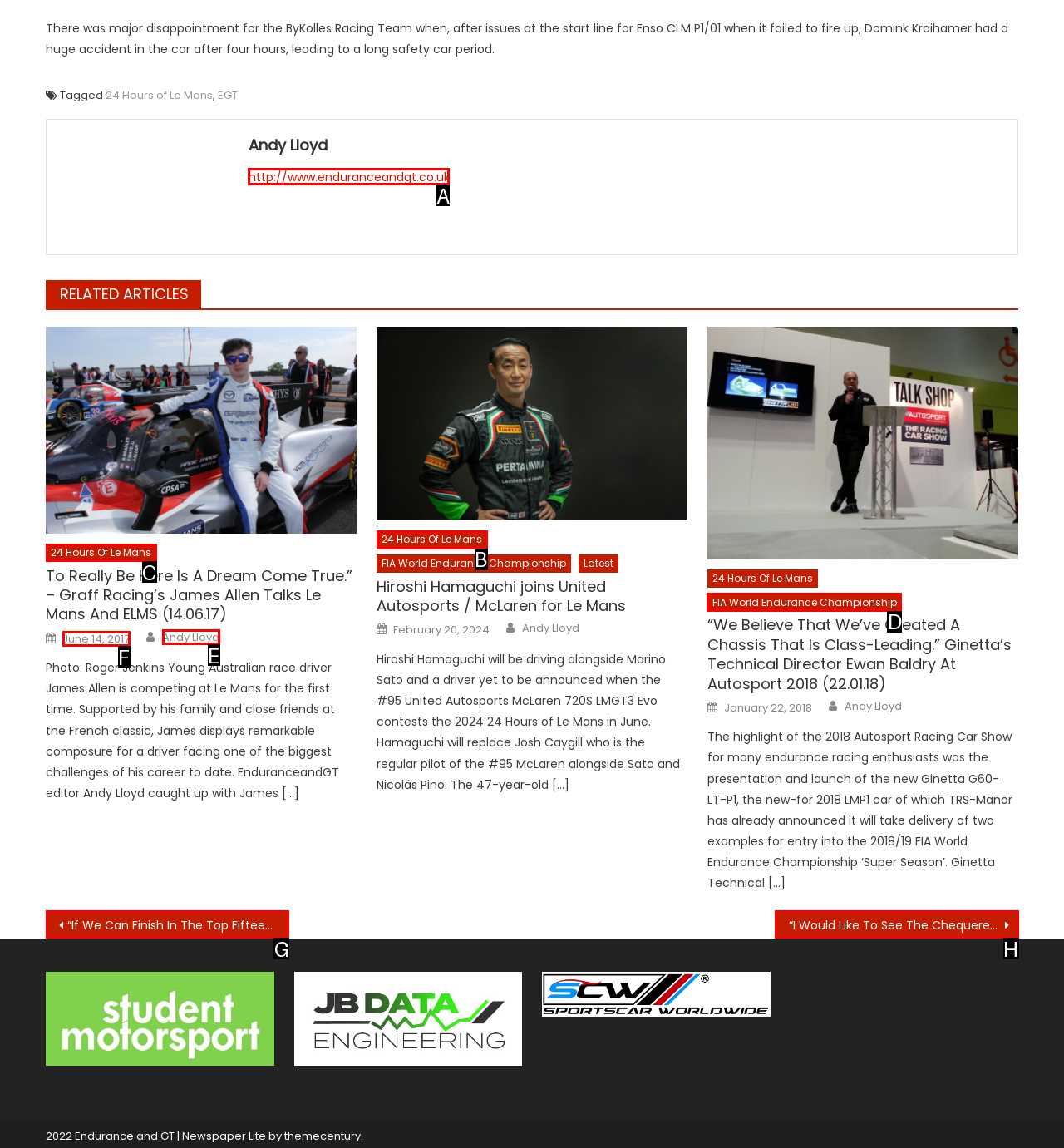Match the HTML element to the description: Services. Respond with the letter of the correct option directly.

None